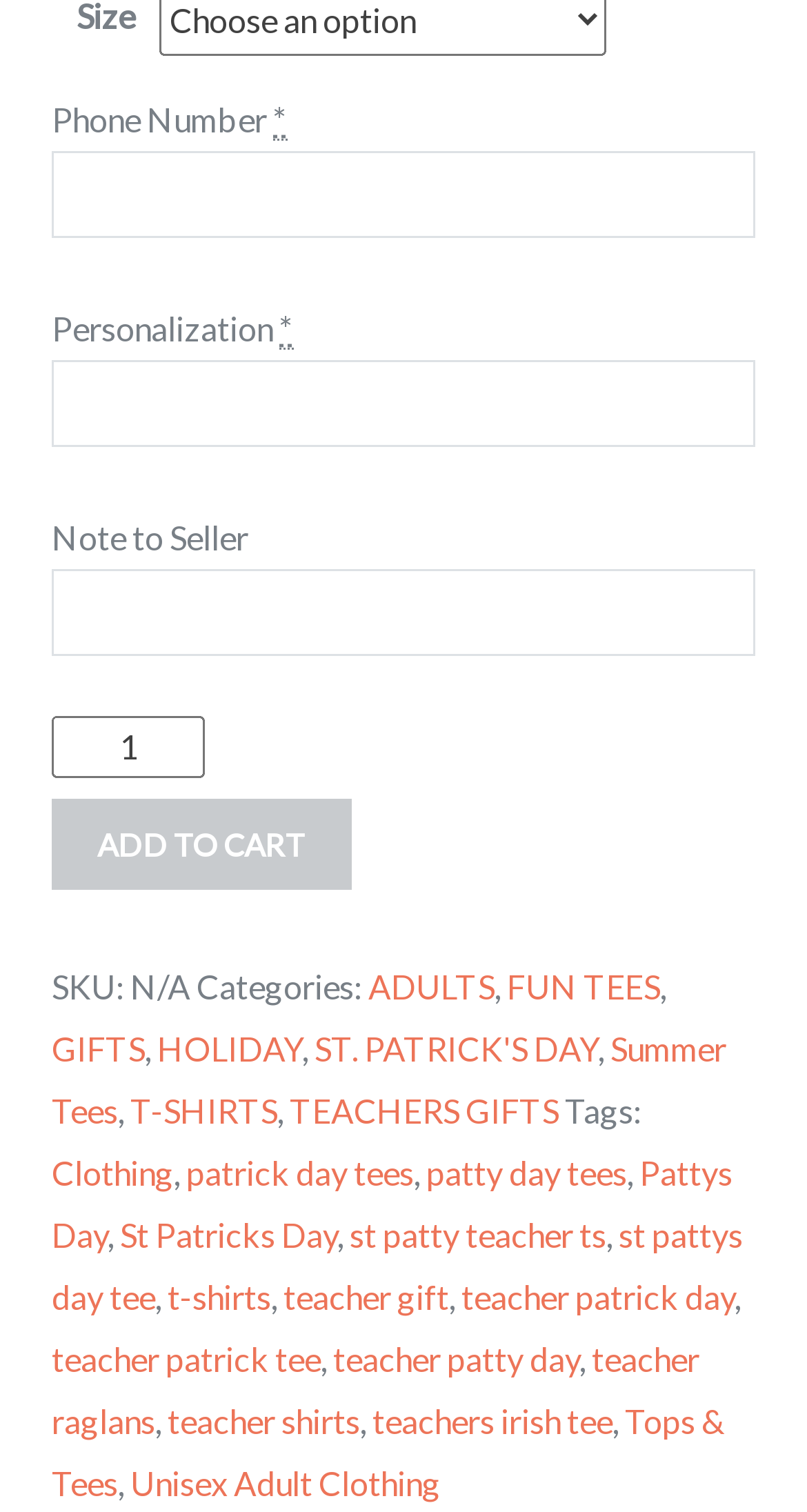Locate the bounding box coordinates of the element that should be clicked to fulfill the instruction: "Input note to seller".

[0.064, 0.377, 0.936, 0.434]